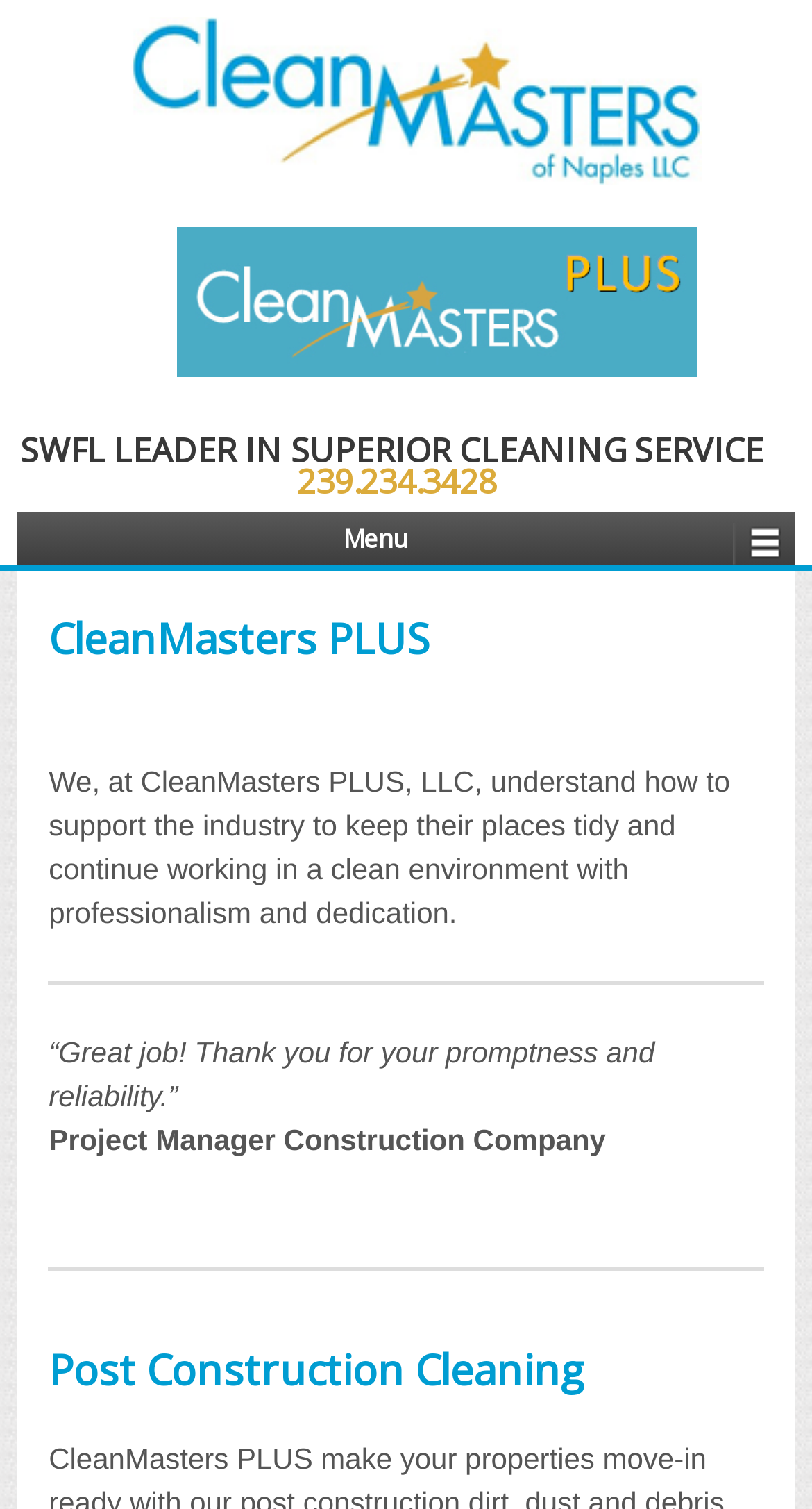What is the service provided?
Based on the screenshot, provide a one-word or short-phrase response.

Post Construction Cleaning